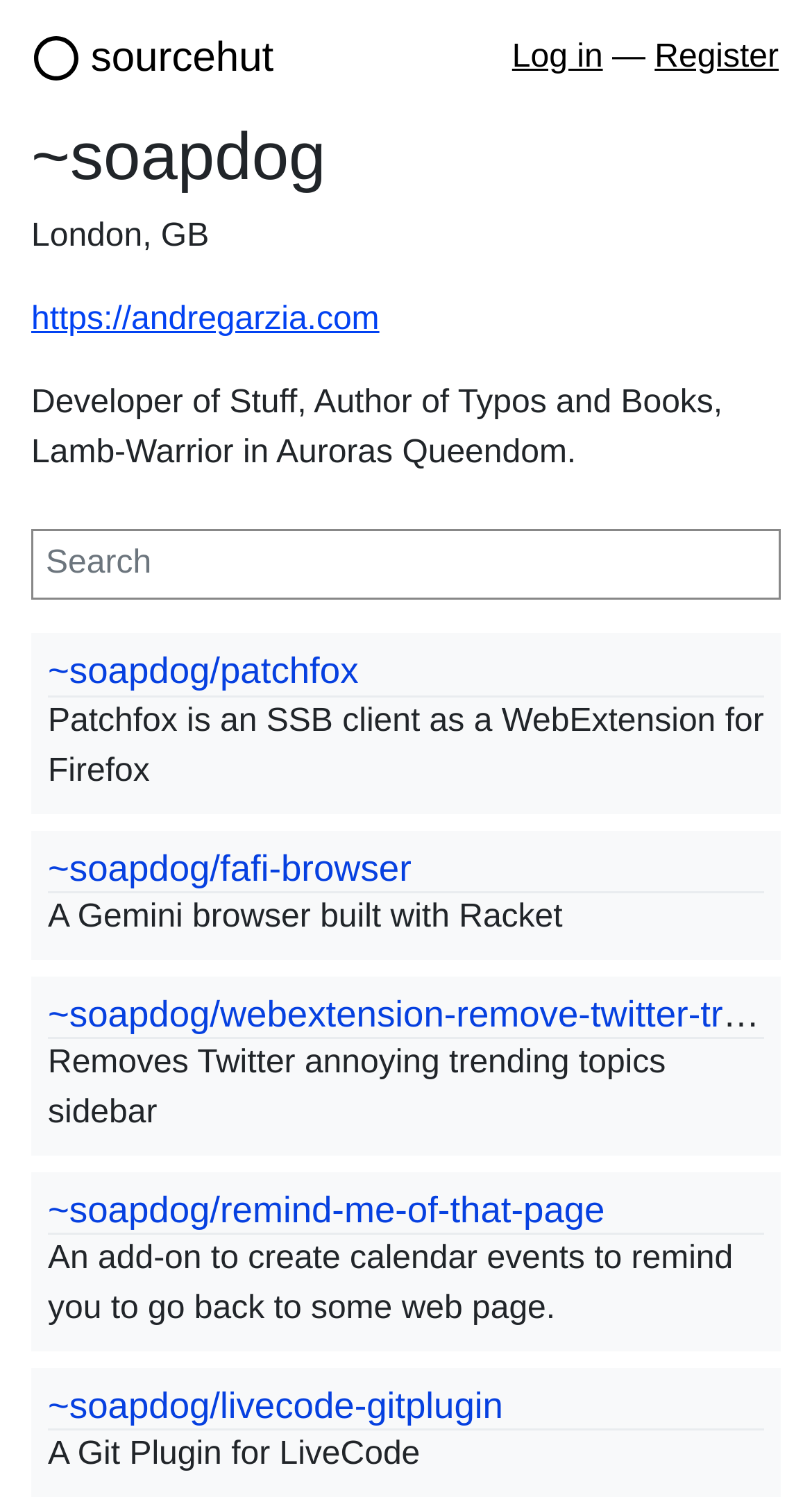Describe all the visual and textual components of the webpage comprehensively.

The webpage is a personal profile page for a developer, ~soapdog. At the top left, there is a link to "sourcehut" and on the top right, there are links to "Log in" and "Register", separated by a dash. Below these links, there is a heading with the username "~soapdog" and a static text indicating the location "London, GB". 

Next to the location, there is a link to the developer's personal website, "https://andregarzia.com". Below this, there is a brief description of the developer, stating that they are a "Developer of Stuff, Author of Typos and Books, Lamb-Warrior in Auroras Queendom." 

On the top left, there is a search textbox labeled "Search". Below the search box, there are several sections, each with a heading, a link, and a brief description. These sections appear to be projects or software developed by ~soapdog, including "Patchfox", "Fafi-browser", "Webextension-remove-twitter-trending-topics", "Remind-me-of-that-page", and "Livecode-gitplugin". Each project has a link to its respective page and a short description of what it does.